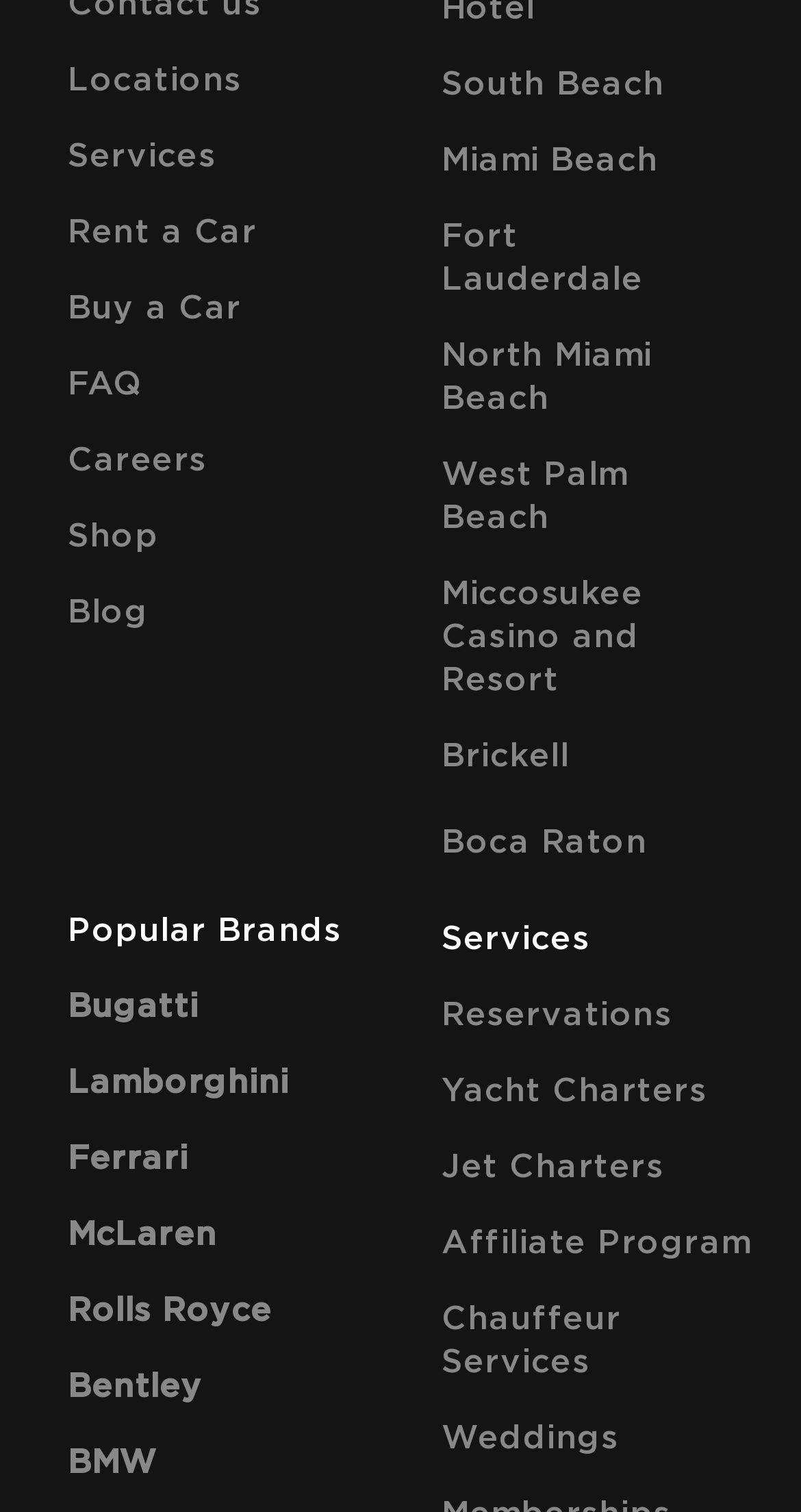What is the first location listed?
Look at the image and respond with a single word or a short phrase.

South Beach